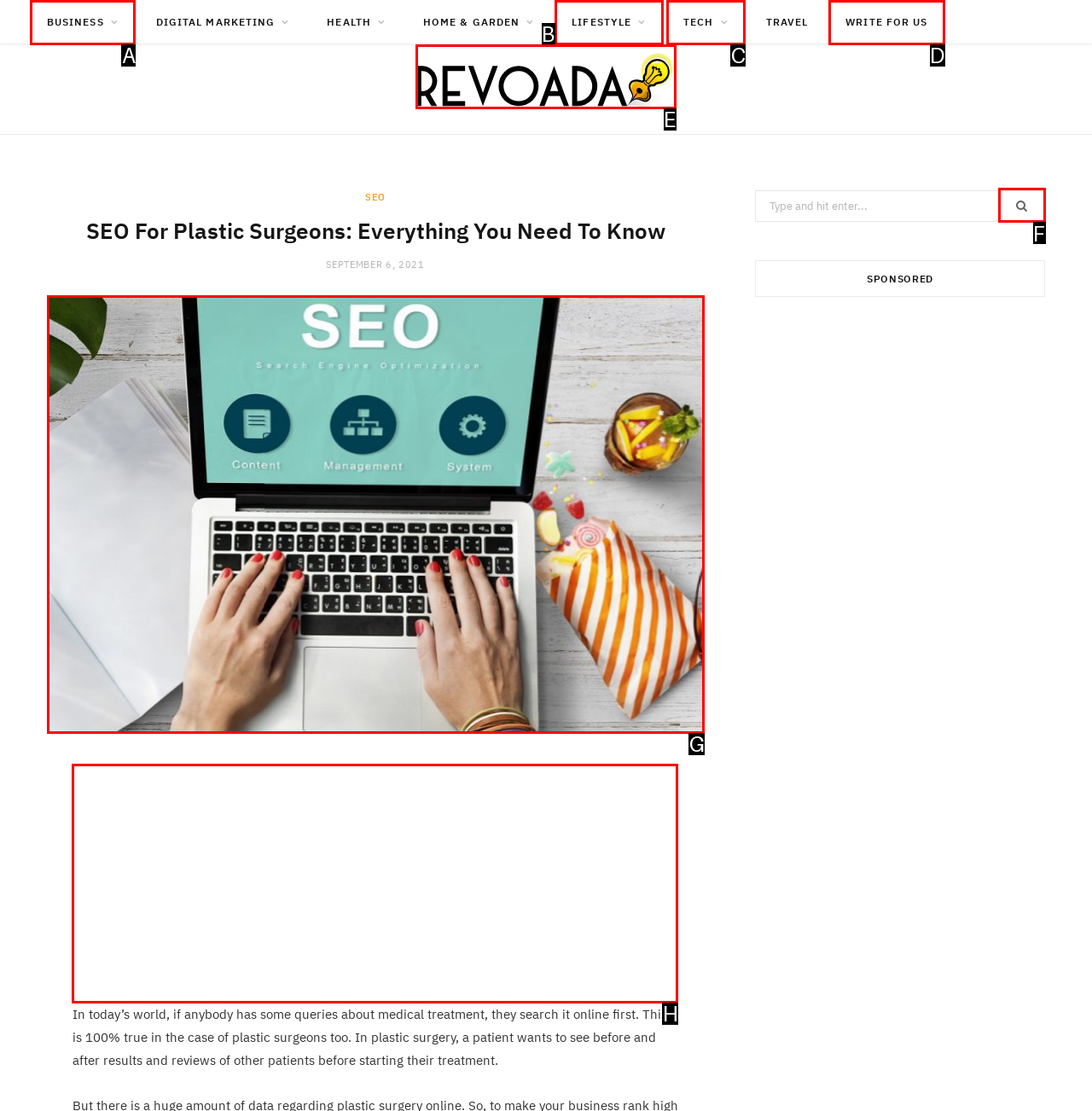Which UI element should be clicked to perform the following task: Click on the 'SEO For Plastic Surgeons' link? Answer with the corresponding letter from the choices.

G